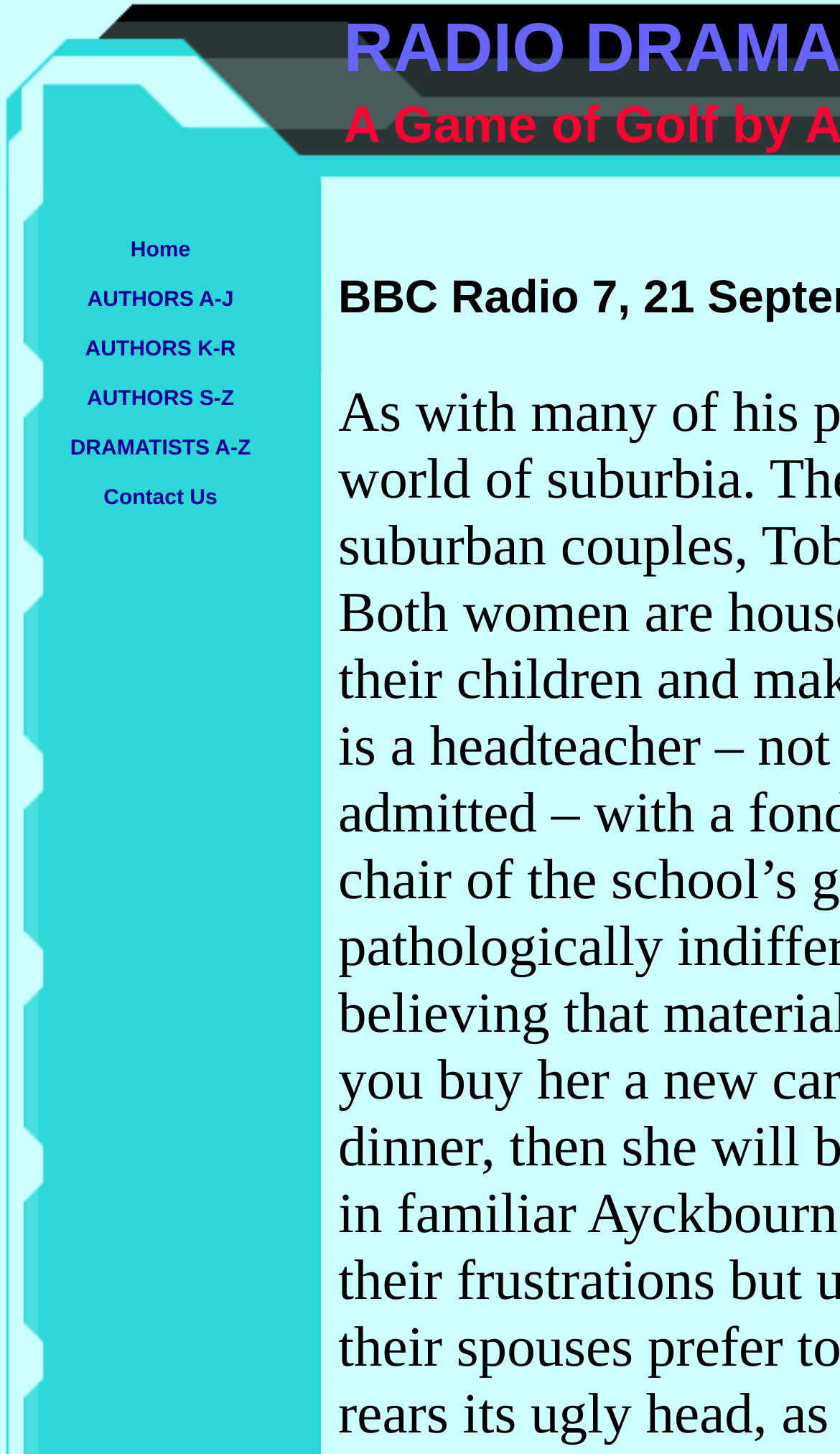Provide a one-word or brief phrase answer to the question:
How many authors categories are there?

5